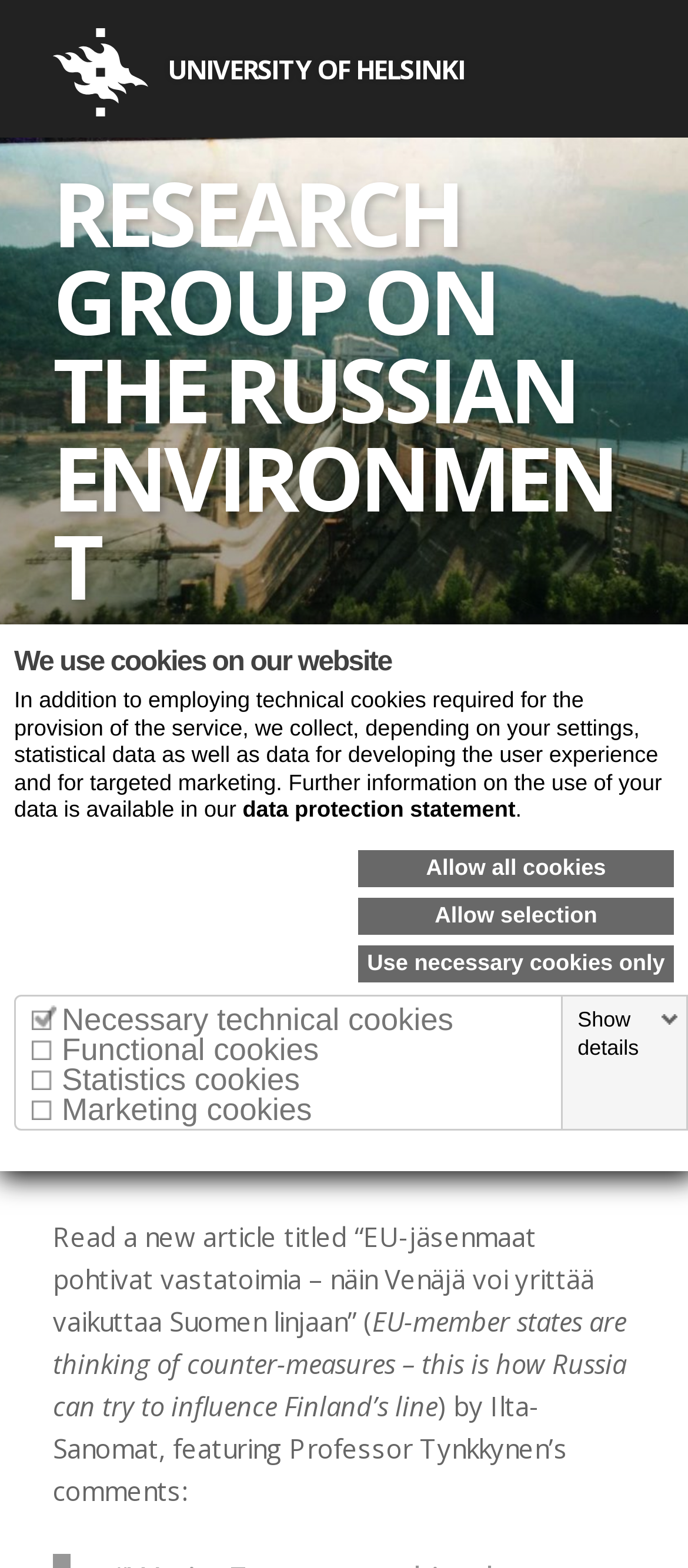Identify the bounding box coordinates of the clickable region to carry out the given instruction: "Show details of the cookies".

[0.829, 0.641, 0.997, 0.677]